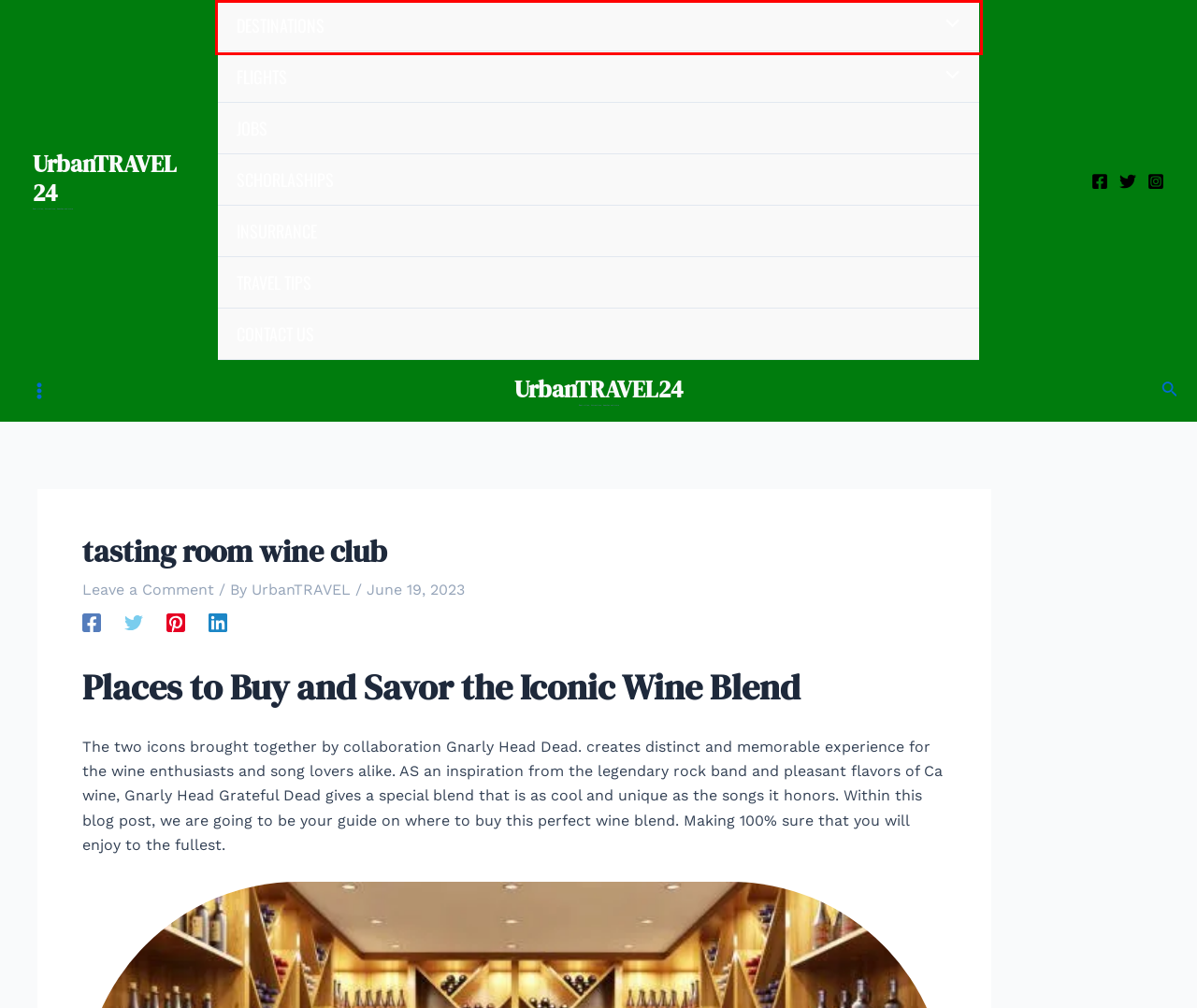Inspect the screenshot of a webpage with a red rectangle bounding box. Identify the webpage description that best corresponds to the new webpage after clicking the element inside the bounding box. Here are the candidates:
A. CONTACT US
B. Jobs
C. UrbanTRAVEL
D. Insurrance
E. Discount flight bookings
F. Schorlaships
G. Travel News
H. Flight Bookings

E